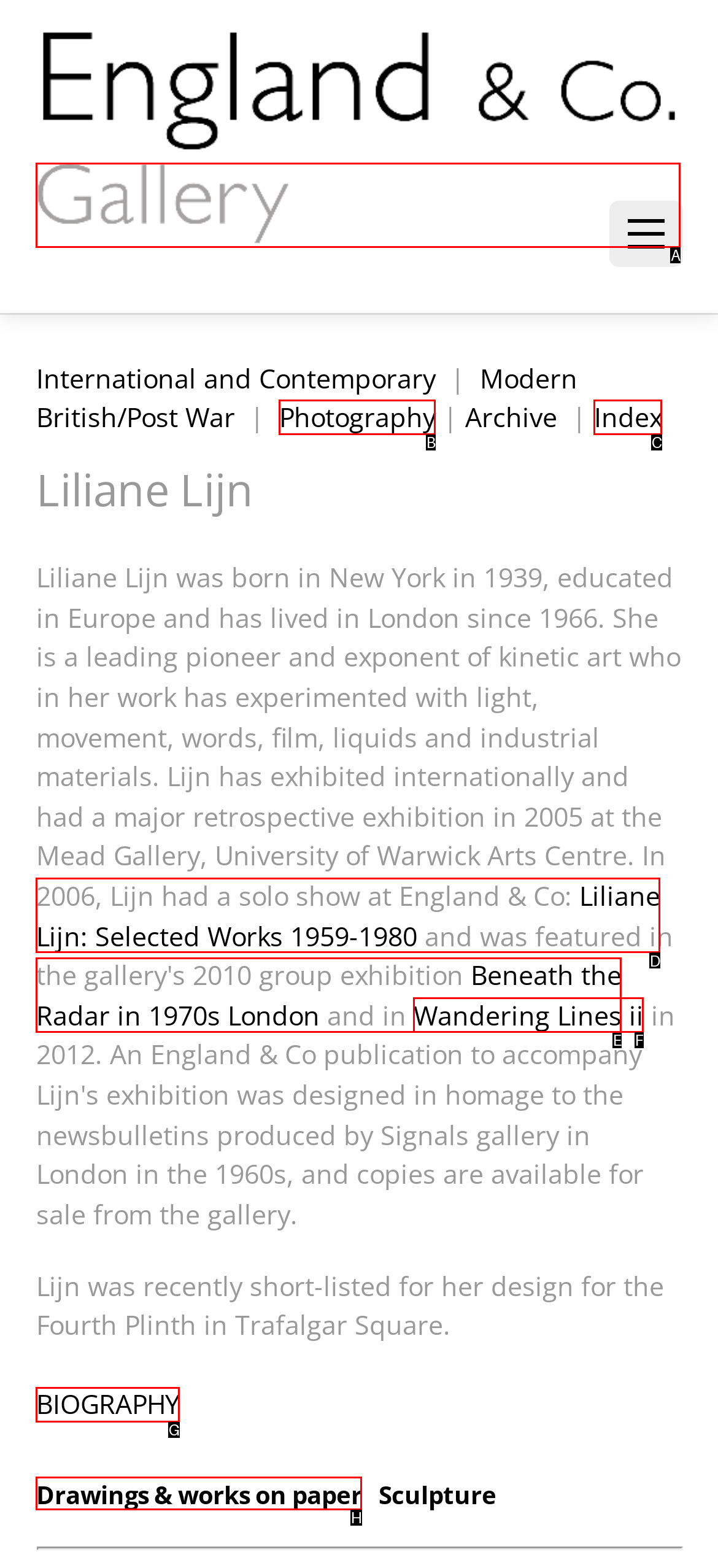Select the UI element that should be clicked to execute the following task: View Drawings & works on paper
Provide the letter of the correct choice from the given options.

H